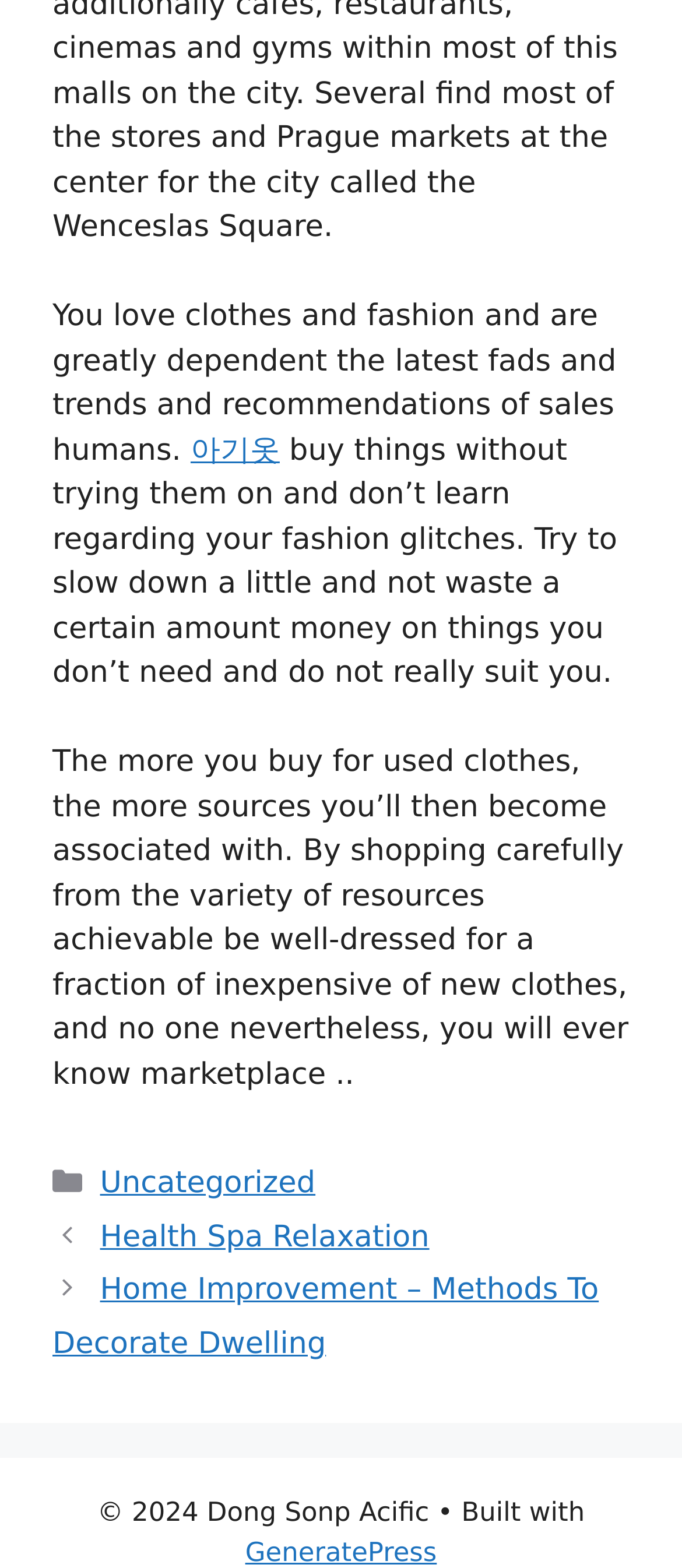Who is the copyright holder of the webpage?
Could you answer the question in a detailed manner, providing as much information as possible?

The webpage's footer contains the text '© 2024 Dong Sonp Acific', indicating that Dong Sonp Acific is the copyright holder of the webpage's content.